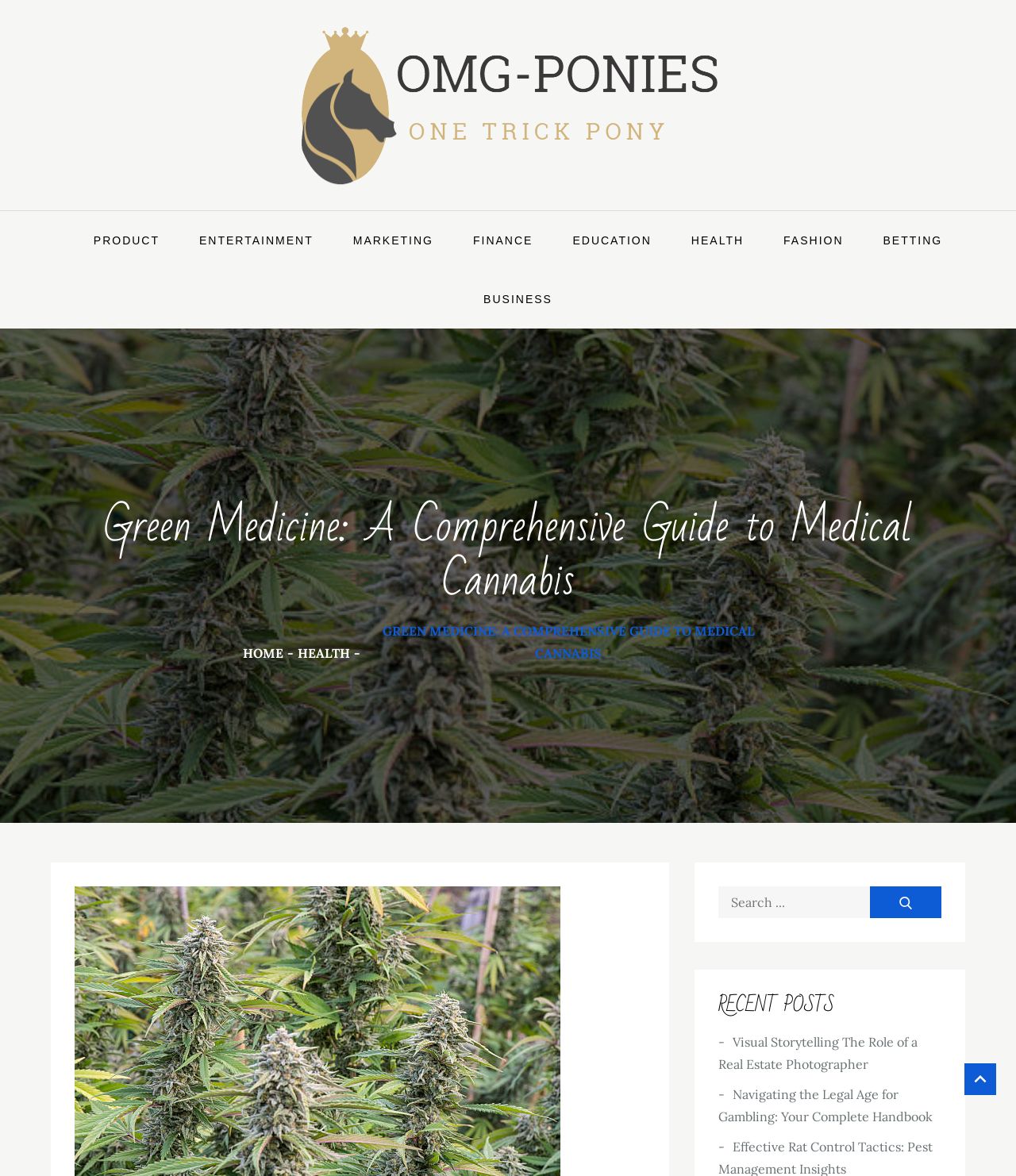Using the webpage screenshot, find the UI element described by Zobacz moje artykuły. Provide the bounding box coordinates in the format (top-left x, top-left y, bottom-right x, bottom-right y), ensuring all values are floating point numbers between 0 and 1.

None